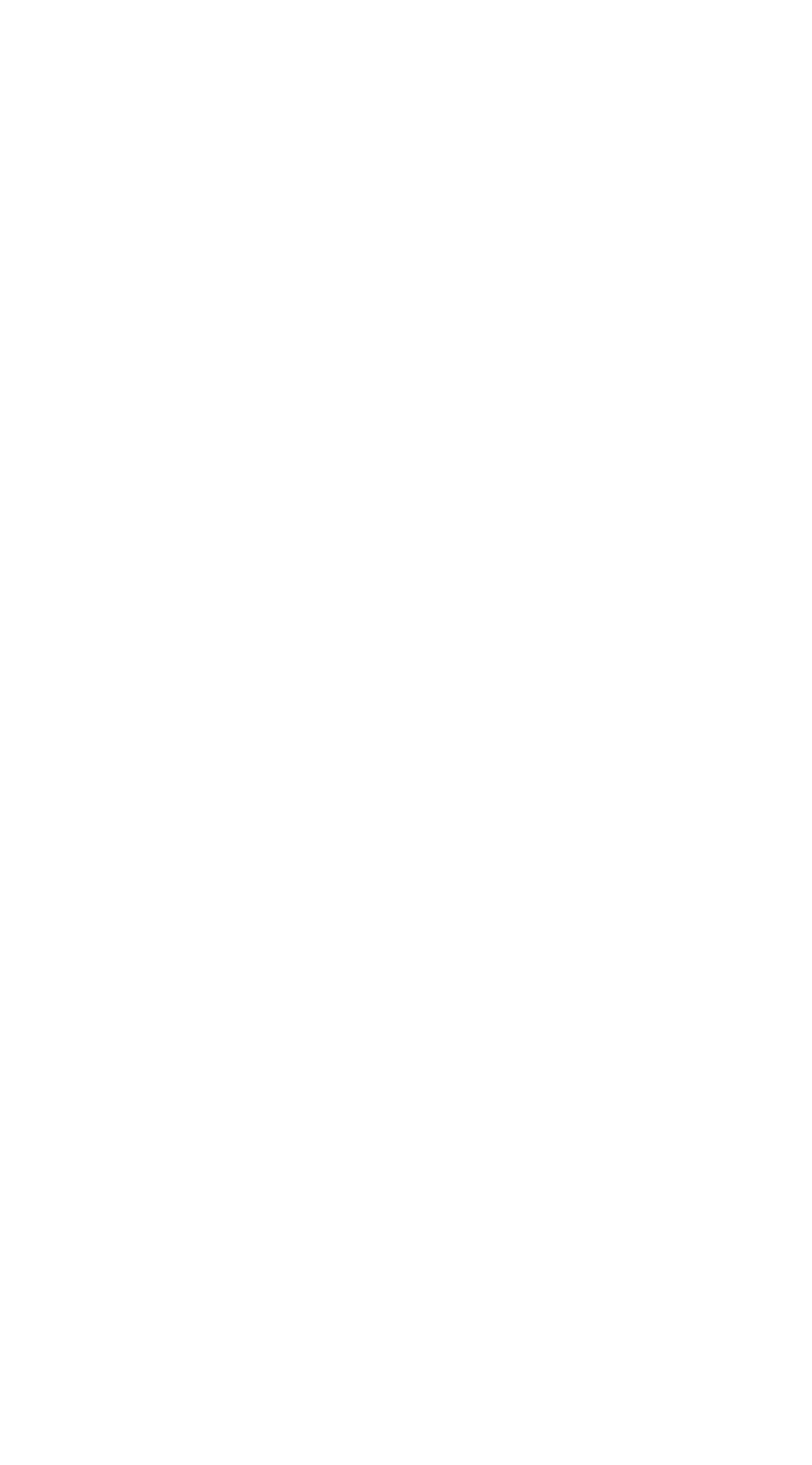Based on the element description parent_node: Accessibility feedback, identify the bounding box of the UI element in the given webpage screenshot. The coordinates should be in the format (top-left x, top-left y, bottom-right x, bottom-right y) and must be between 0 and 1.

[0.544, 0.943, 0.559, 0.979]